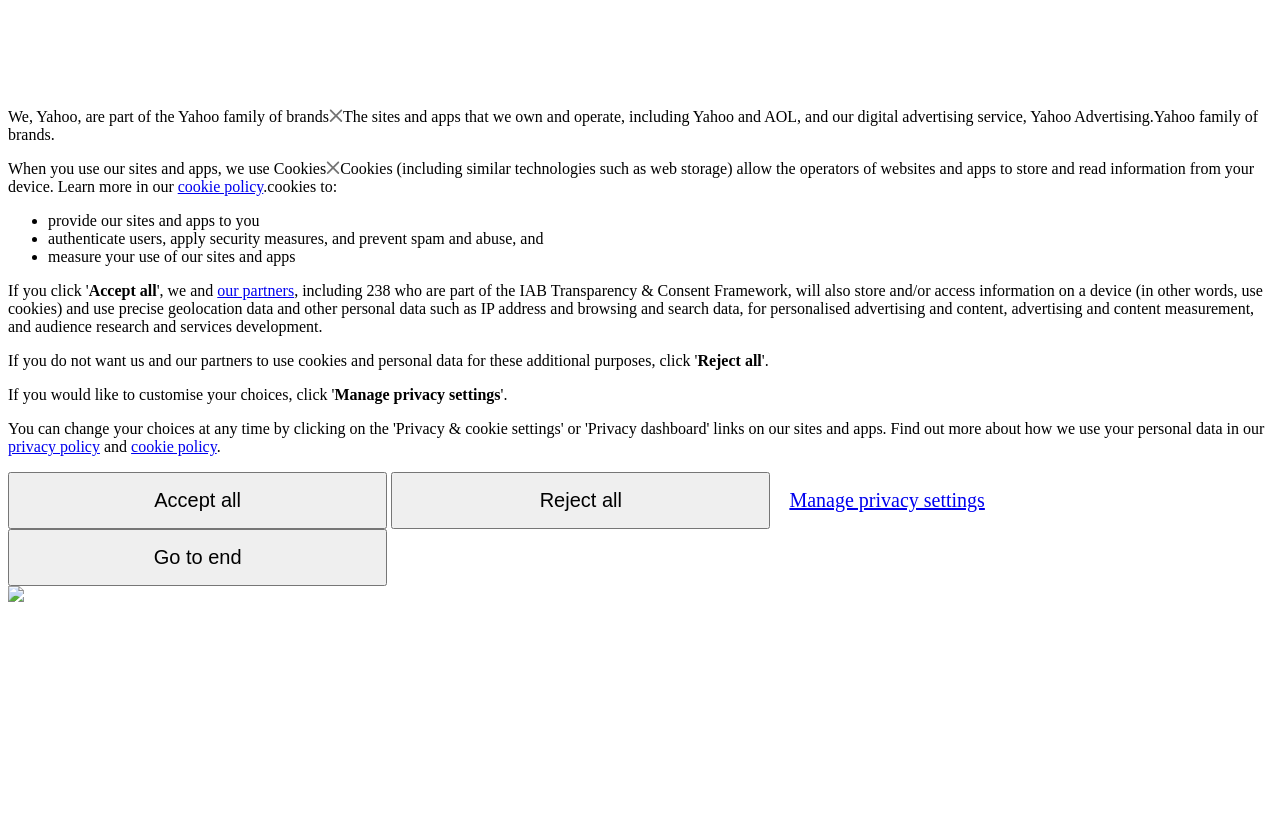Identify the bounding box coordinates of the region that needs to be clicked to carry out this instruction: "Click the 'Reject all' button". Provide these coordinates as four float numbers ranging from 0 to 1, i.e., [left, top, right, bottom].

[0.545, 0.424, 0.595, 0.444]